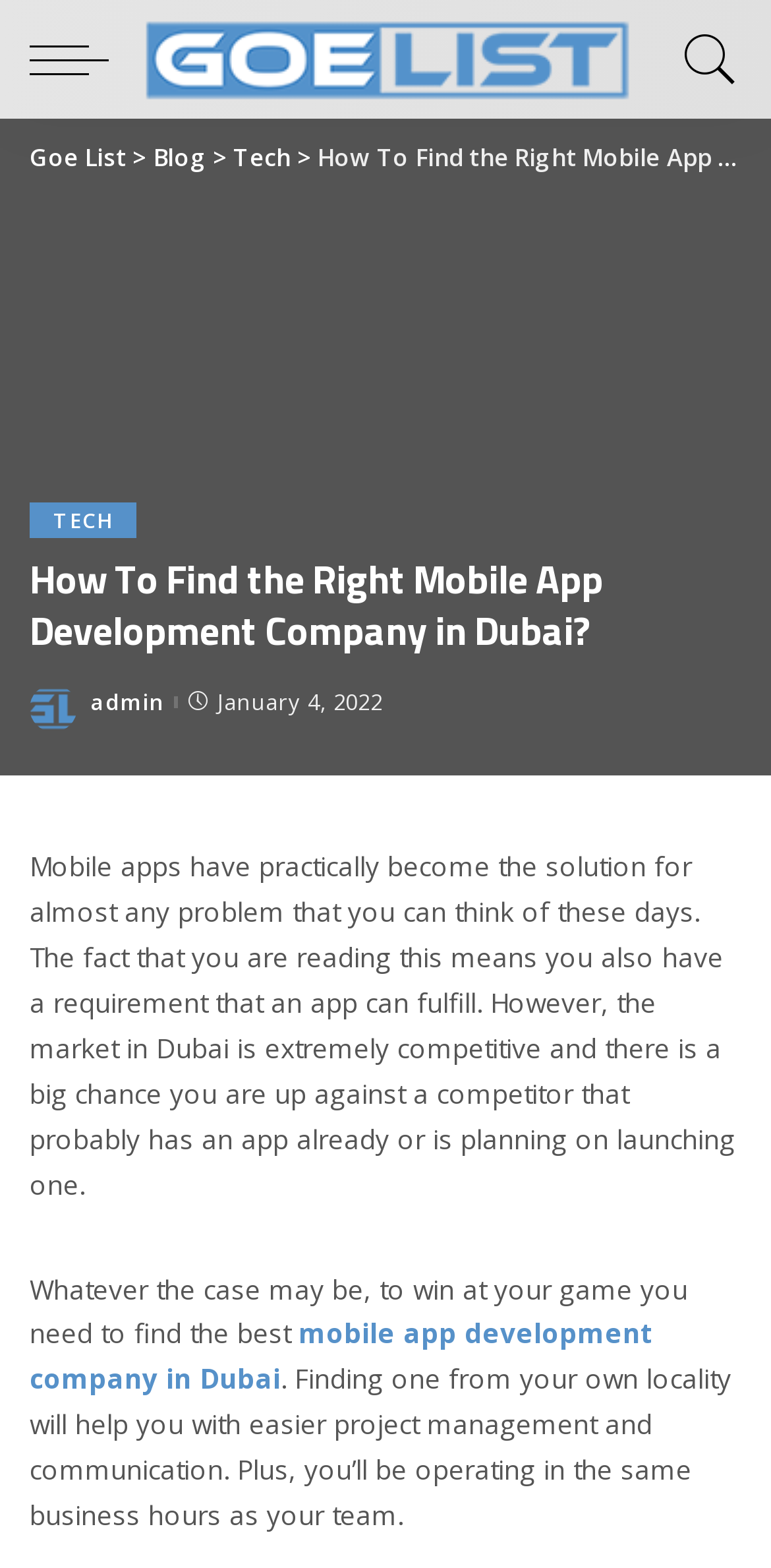Using the provided element description: "Amelia Whitehart", identify the bounding box coordinates. The coordinates should be four floats between 0 and 1 in the order [left, top, right, bottom].

None